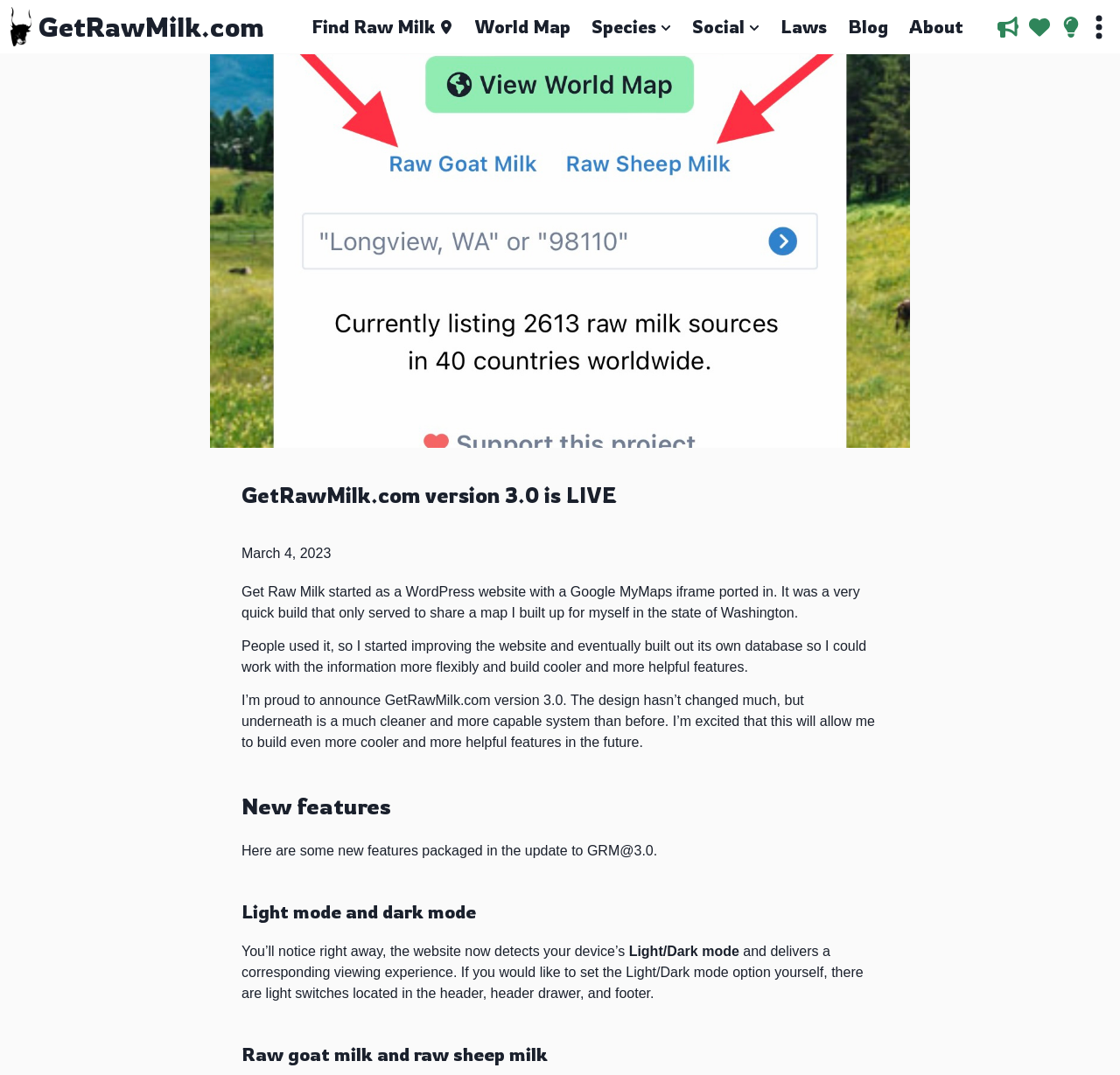Generate a comprehensive description of the webpage.

The webpage is titled "GetRawMilk.com version 3.0 is LIVE | Get Raw Milk" and features a prominent image of an aurochs at the top left corner. Below the image, there is a horizontal navigation menu with links to "GetRawMilk.com", "Find Raw Milk", "World Map", and other options. The "Find Raw Milk" link is accompanied by a heading with the same text.

To the right of the navigation menu, there is a button labeled "Species" with a small icon, which has a popup menu. Next to it, there is another button labeled "Social" with a similar icon, also with a popup menu.

Below the navigation menu, there is a large image with the text "GetRawMilk.com version 3.0 is LIVE" overlaid on it. Above the image, there is a heading with the same text. Below the image, there is a section of text that describes the history of the Get Raw Milk website, including its origins as a WordPress website and its evolution into a more capable system.

The text section is divided into several paragraphs, with headings that highlight new features, such as "New features", "Light mode and dark mode", and "Raw goat milk and raw sheep milk". The text describes the improvements made to the website, including the ability to detect the user's device's light or dark mode and deliver a corresponding viewing experience.

At the bottom of the page, there are links to "Laws", "Blog", "About", "Subscribe to emails", and "Fund this project". Overall, the webpage has a clean and organized layout, with clear headings and concise text that describes the features and updates of the Get Raw Milk website.